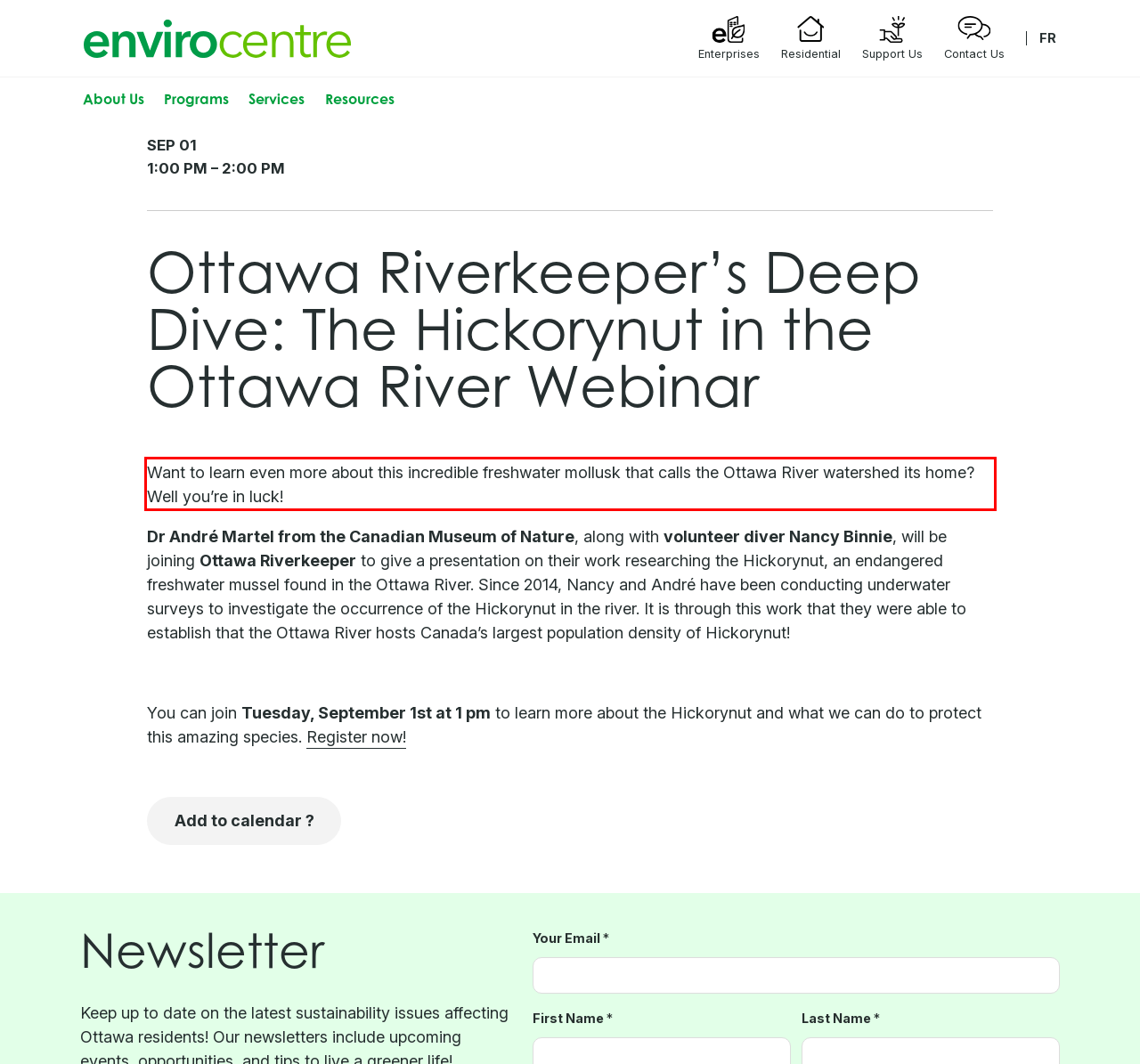Please analyze the screenshot of a webpage and extract the text content within the red bounding box using OCR.

Want to learn even more about this incredible freshwater mollusk that calls the Ottawa River watershed its home? Well you’re in luck!